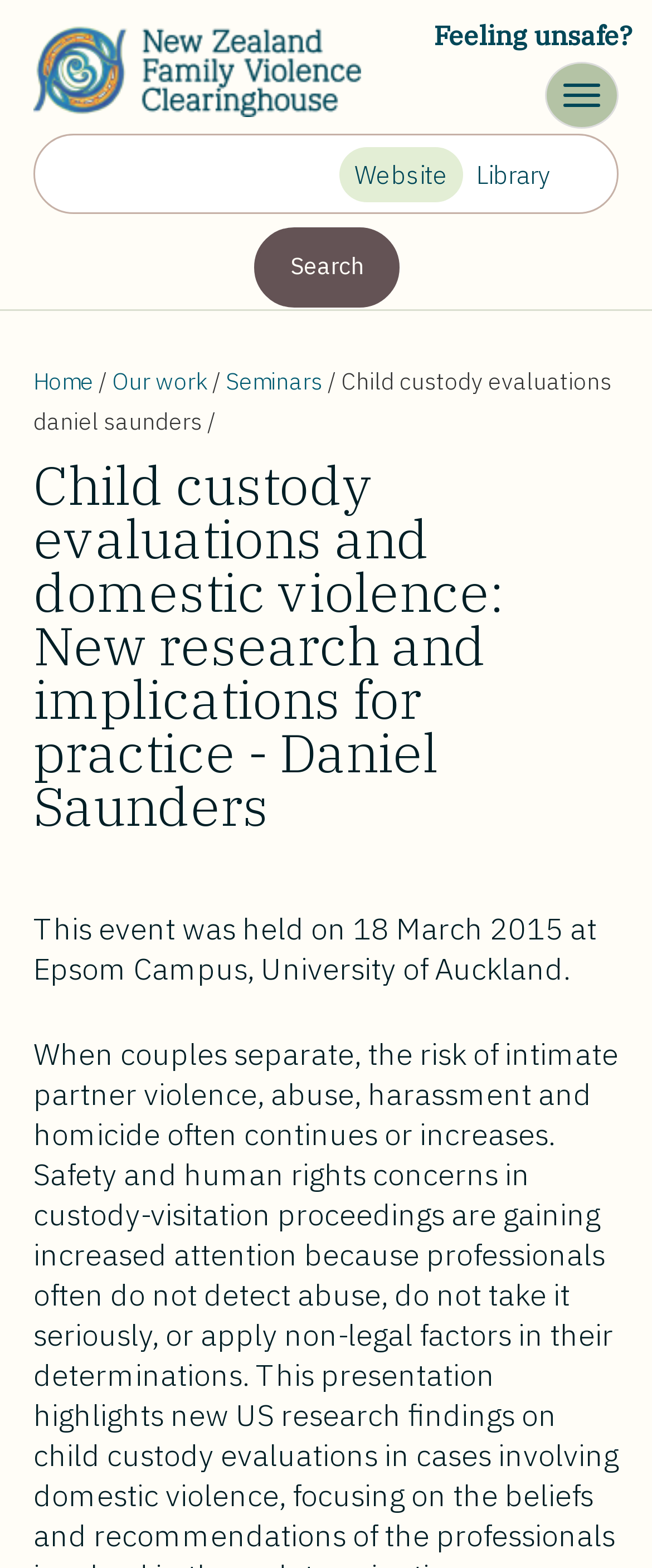Answer the question with a single word or phrase: 
What is the topic of the event described on the webpage?

Child custody evaluations and domestic violence